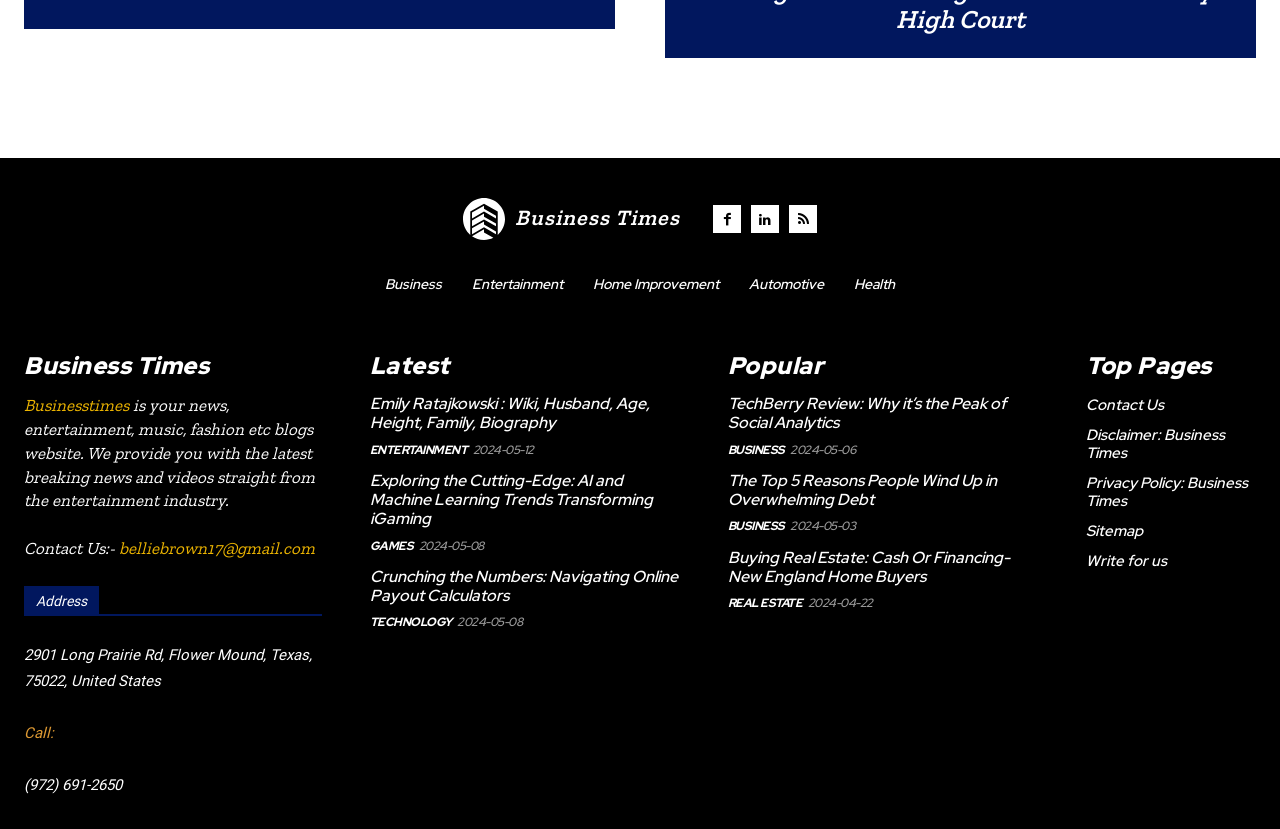From the image, can you give a detailed response to the question below:
How many categories are listed on the webpage?

The categories are listed horizontally on the webpage, and they are 'Business', 'Entertainment', 'Home Improvement', 'Automotive', 'Health', and there are 6 categories in total.